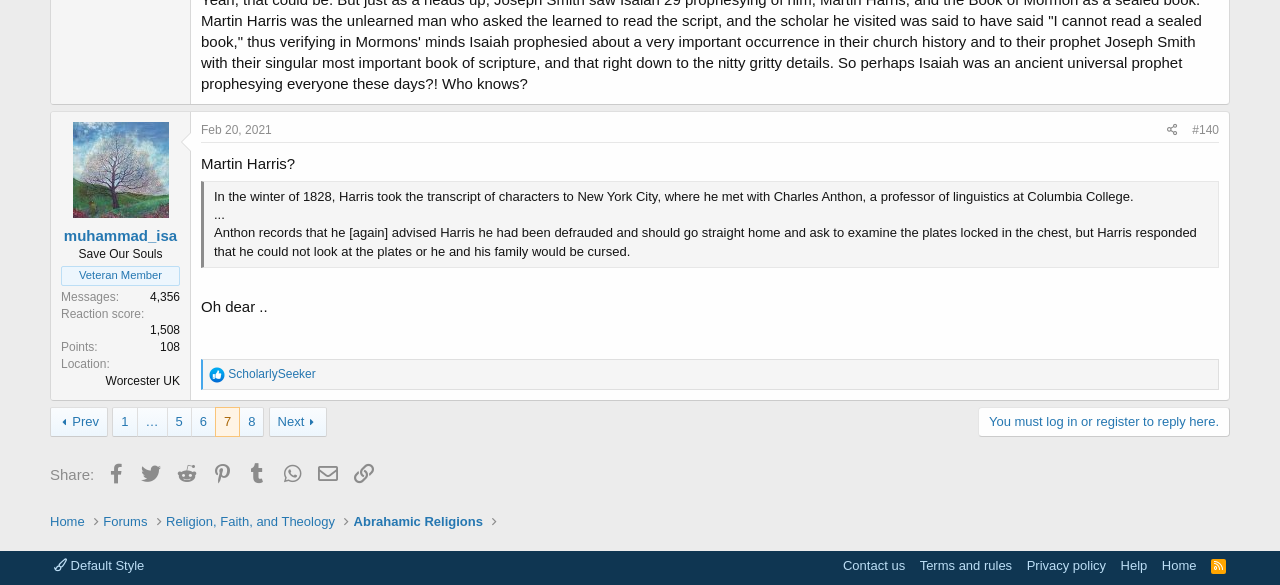Give a concise answer of one word or phrase to the question: 
How many messages does the user have?

4,356